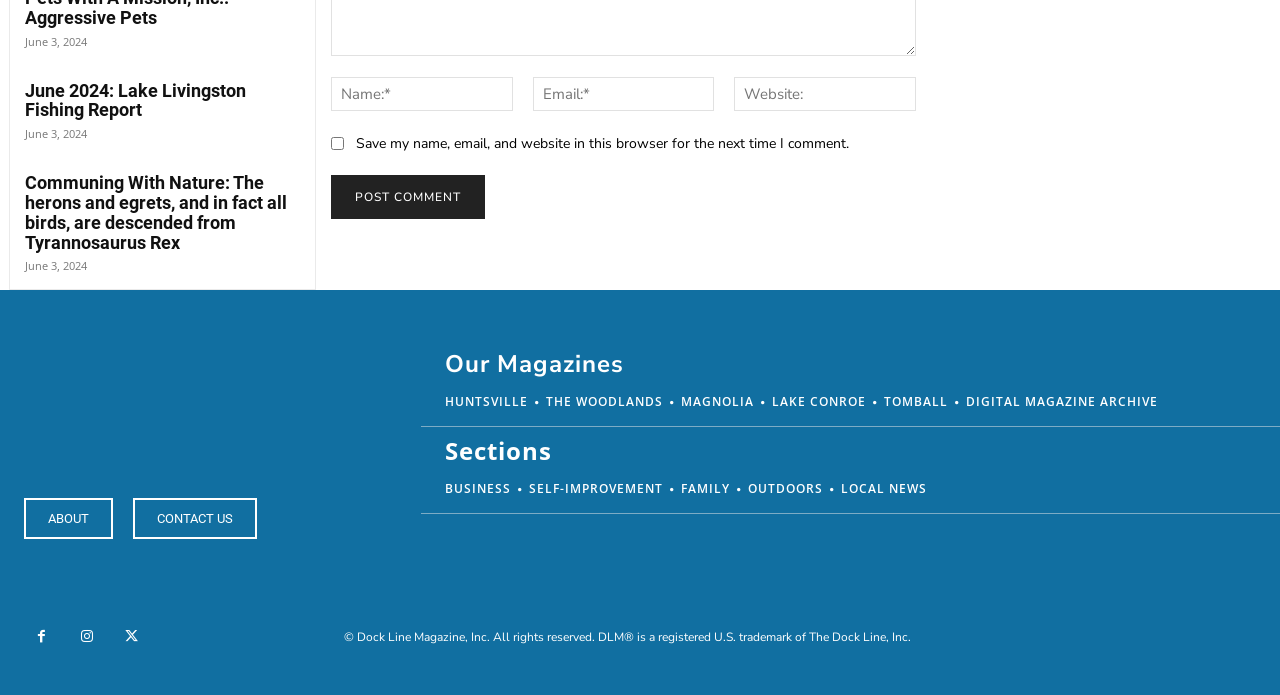Using a single word or phrase, answer the following question: 
What is the date of the Lake Livingston Fishing Report?

June 3, 2024